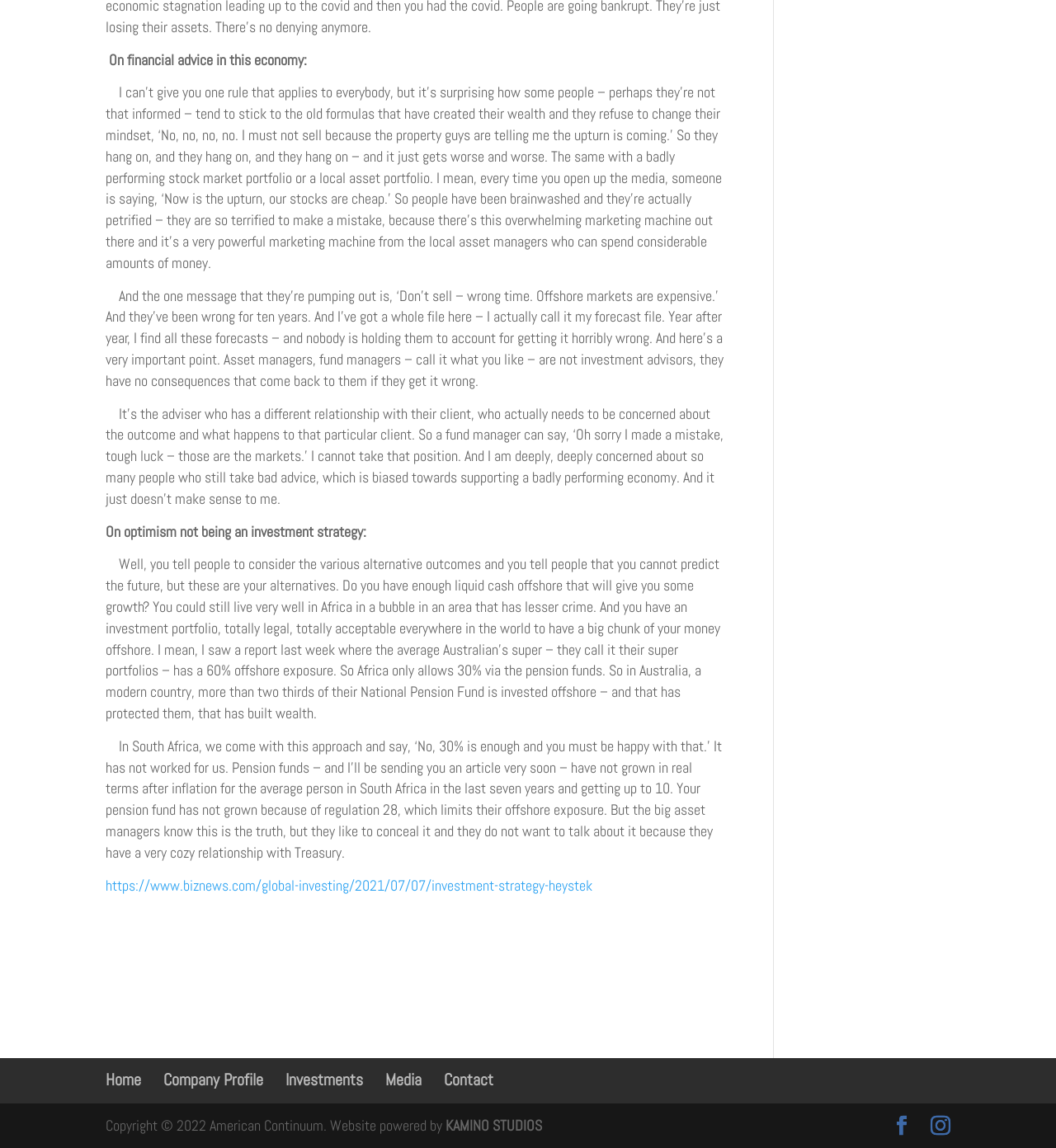Based on the image, please respond to the question with as much detail as possible:
What is the limitation mentioned in the South African pension fund?

The author mentions that in South Africa, pension funds are limited to a 30% offshore exposure, which has not worked well for the average person, and that this limitation is due to regulation 28.